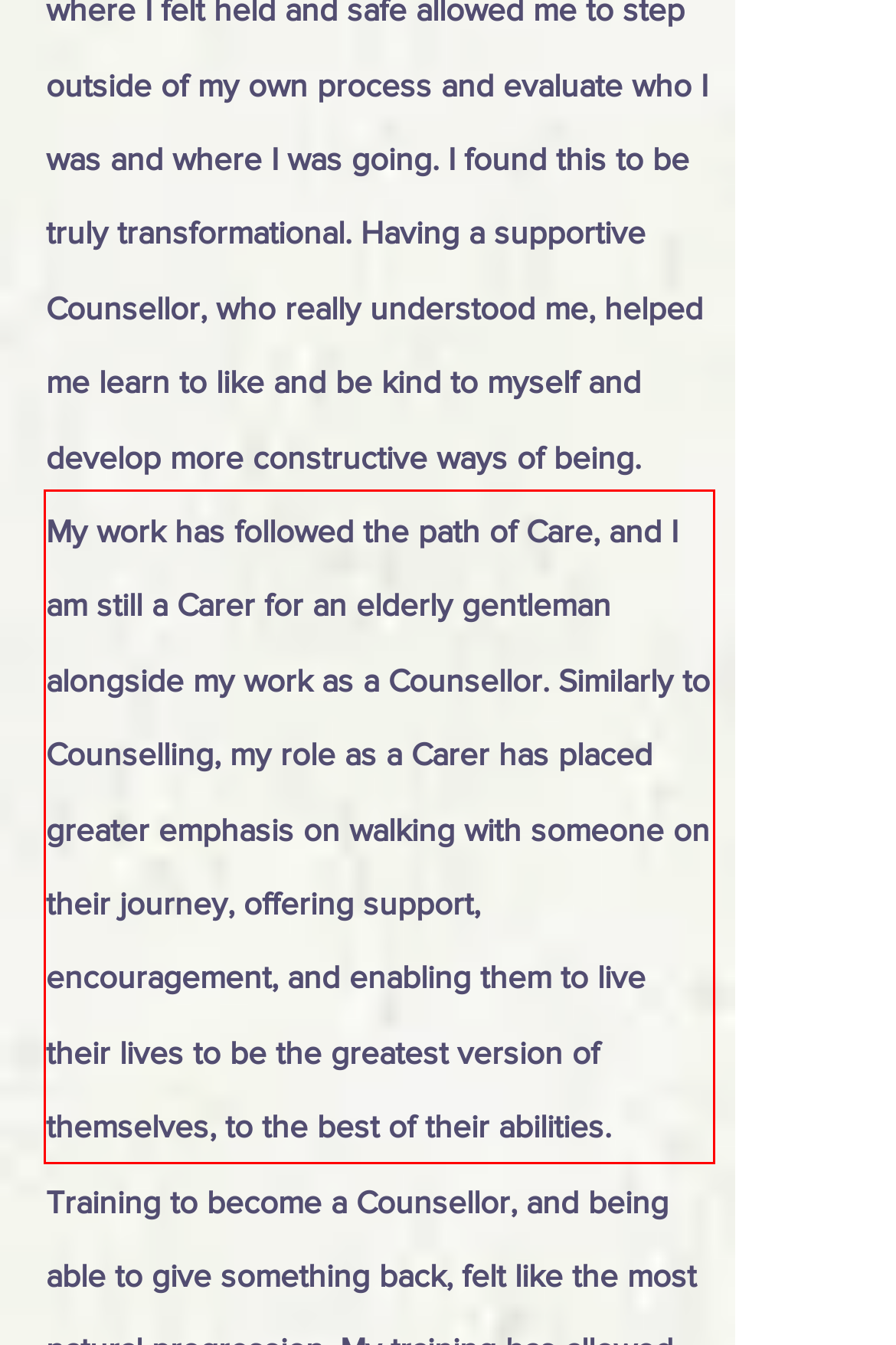You are provided with a screenshot of a webpage that includes a UI element enclosed in a red rectangle. Extract the text content inside this red rectangle.

My work has followed the path of Care, and I am still a Carer for an elderly gentleman alongside my work as a Counsellor. Similarly to Counselling, my role as a Carer has placed greater emphasis on walking with someone on their journey, offering support, encouragement, and enabling them to live their lives to be the greatest version of themselves, to the best of their abilities.